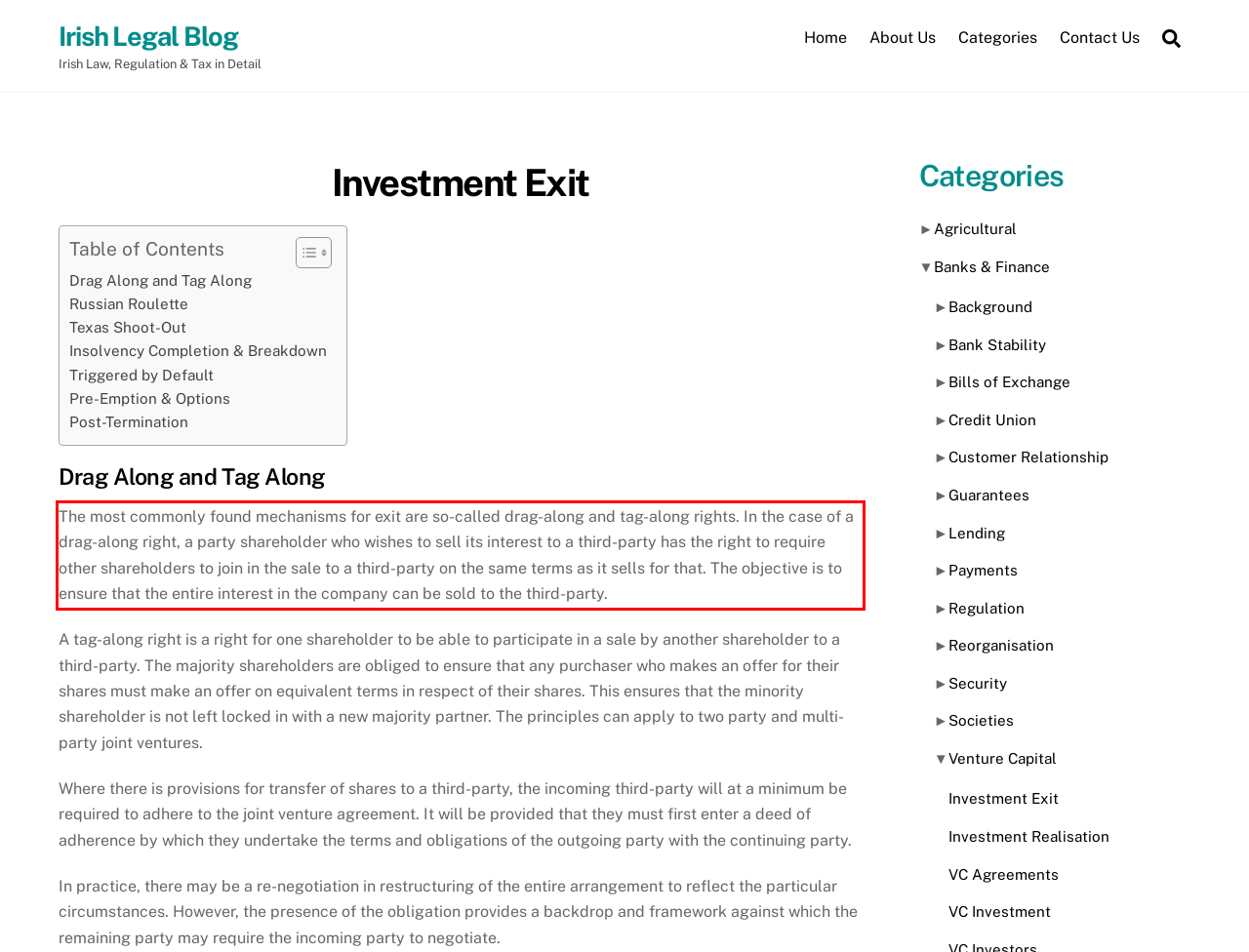Analyze the webpage screenshot and use OCR to recognize the text content in the red bounding box.

The most commonly found mechanisms for exit are so-called drag-along and tag-along rights. In the case of a drag-along right, a party shareholder who wishes to sell its interest to a third-party has the right to require other shareholders to join in the sale to a third-party on the same terms as it sells for that. The objective is to ensure that the entire interest in the company can be sold to the third-party.